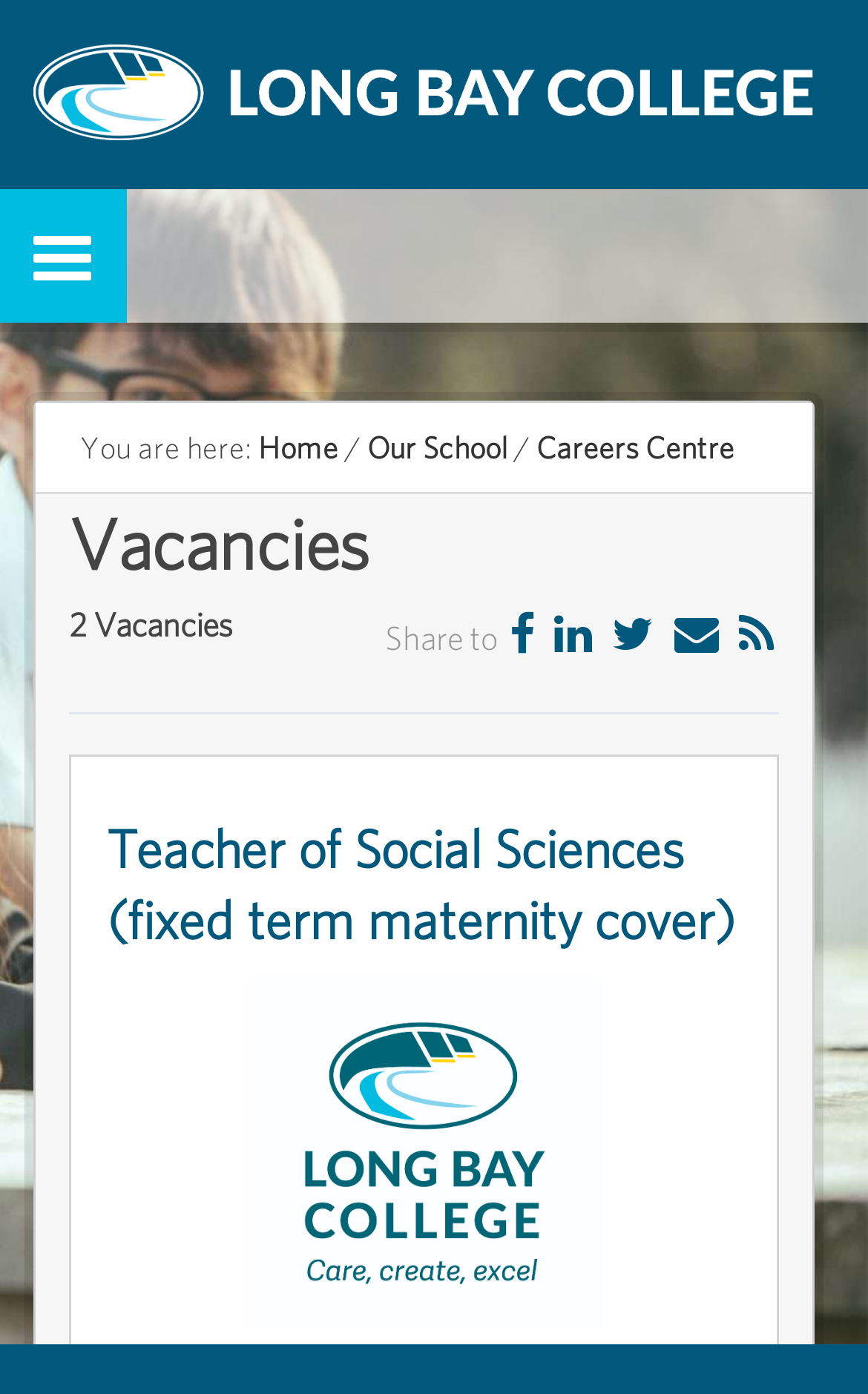What is the type of the first vacancy?
Using the information from the image, answer the question thoroughly.

The answer can be found by looking at the heading 'Teacher of Social Sciences (fixed term maternity cover)' which is located below the separator.